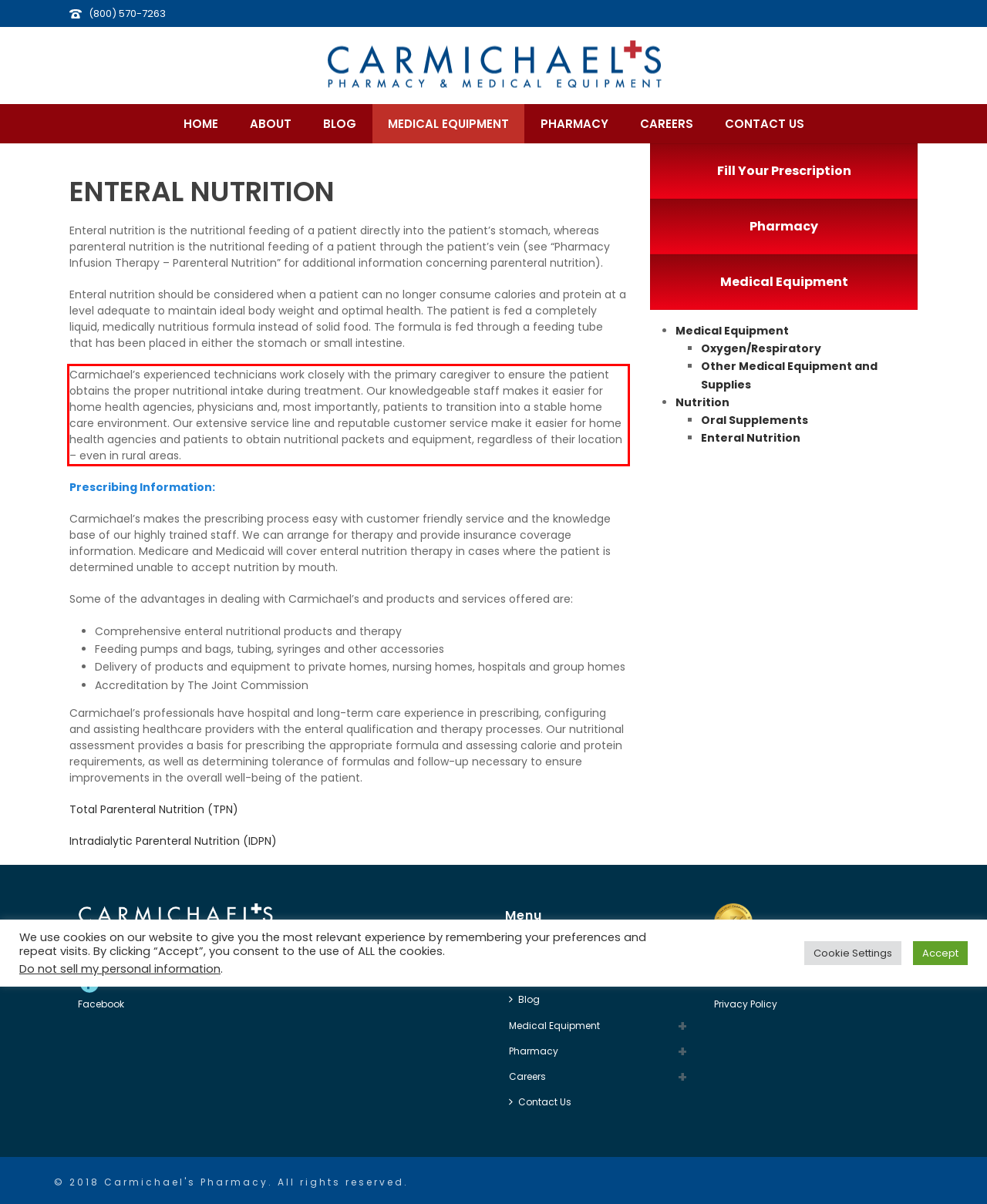From the screenshot of the webpage, locate the red bounding box and extract the text contained within that area.

Carmichael’s experienced technicians work closely with the primary caregiver to ensure the patient obtains the proper nutritional intake during treatment. Our knowledgeable staff makes it easier for home health agencies, physicians and, most importantly, patients to transition into a stable home care environment. Our extensive service line and reputable customer service make it easier for home health agencies and patients to obtain nutritional packets and equipment, regardless of their location – even in rural areas.